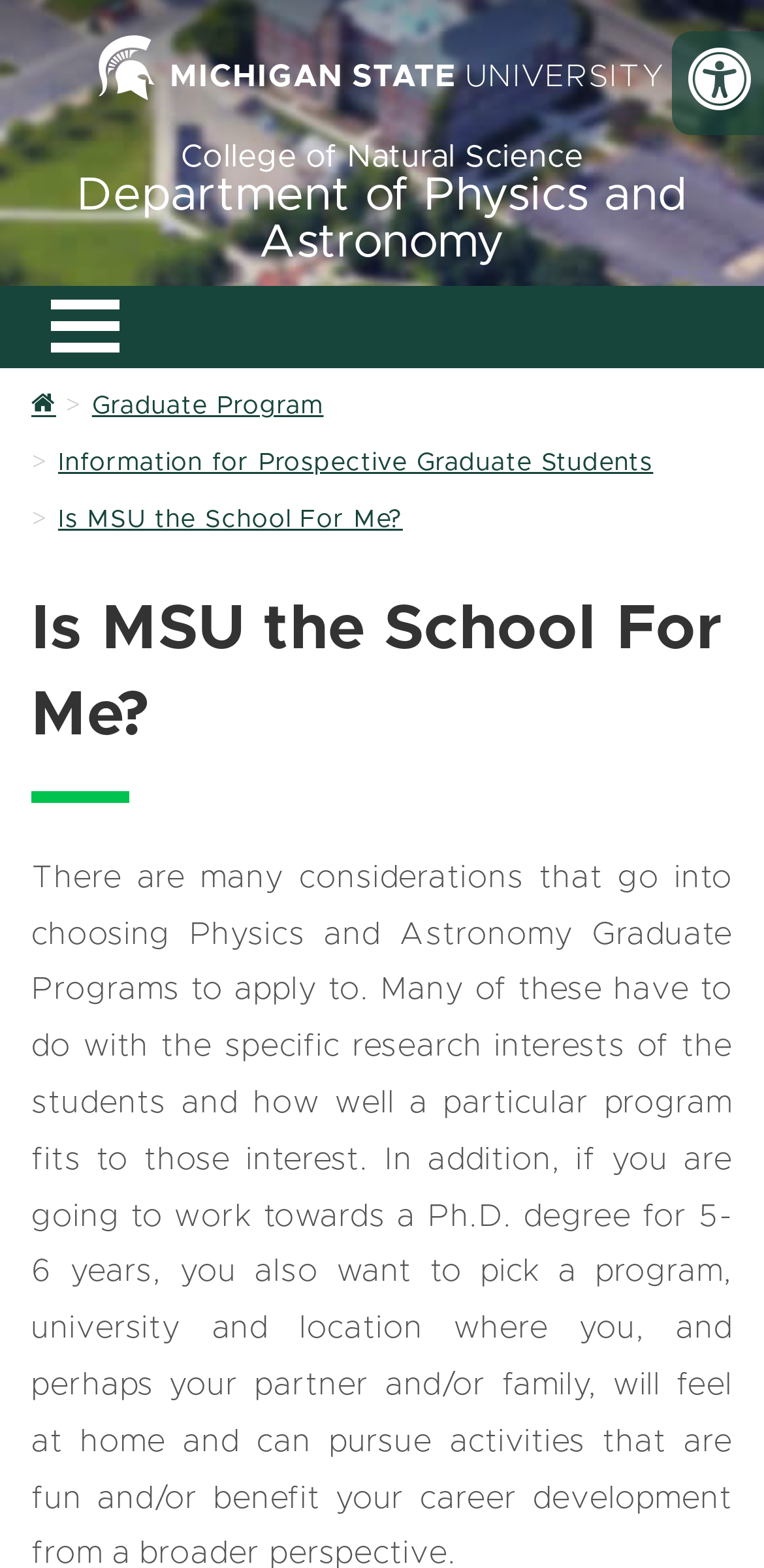Identify the bounding box of the HTML element described as: "Home".

[0.041, 0.251, 0.073, 0.267]